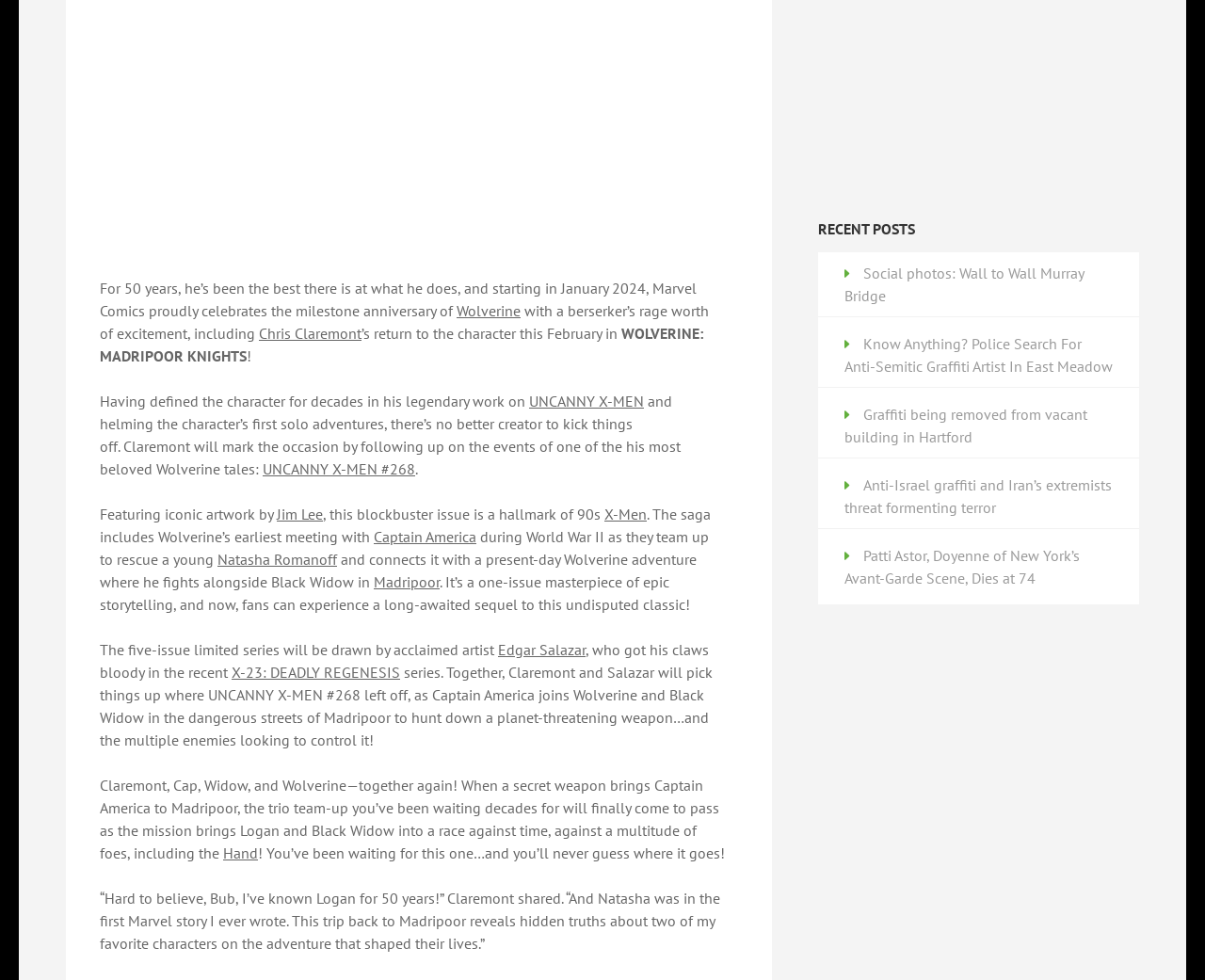Who joins Wolverine and Black Widow in Madripoor?
From the details in the image, answer the question comprehensively.

According to the webpage, Captain America joins Wolverine and Black Widow in Madripoor to hunt down a planet-threatening weapon, as mentioned in the StaticText element.